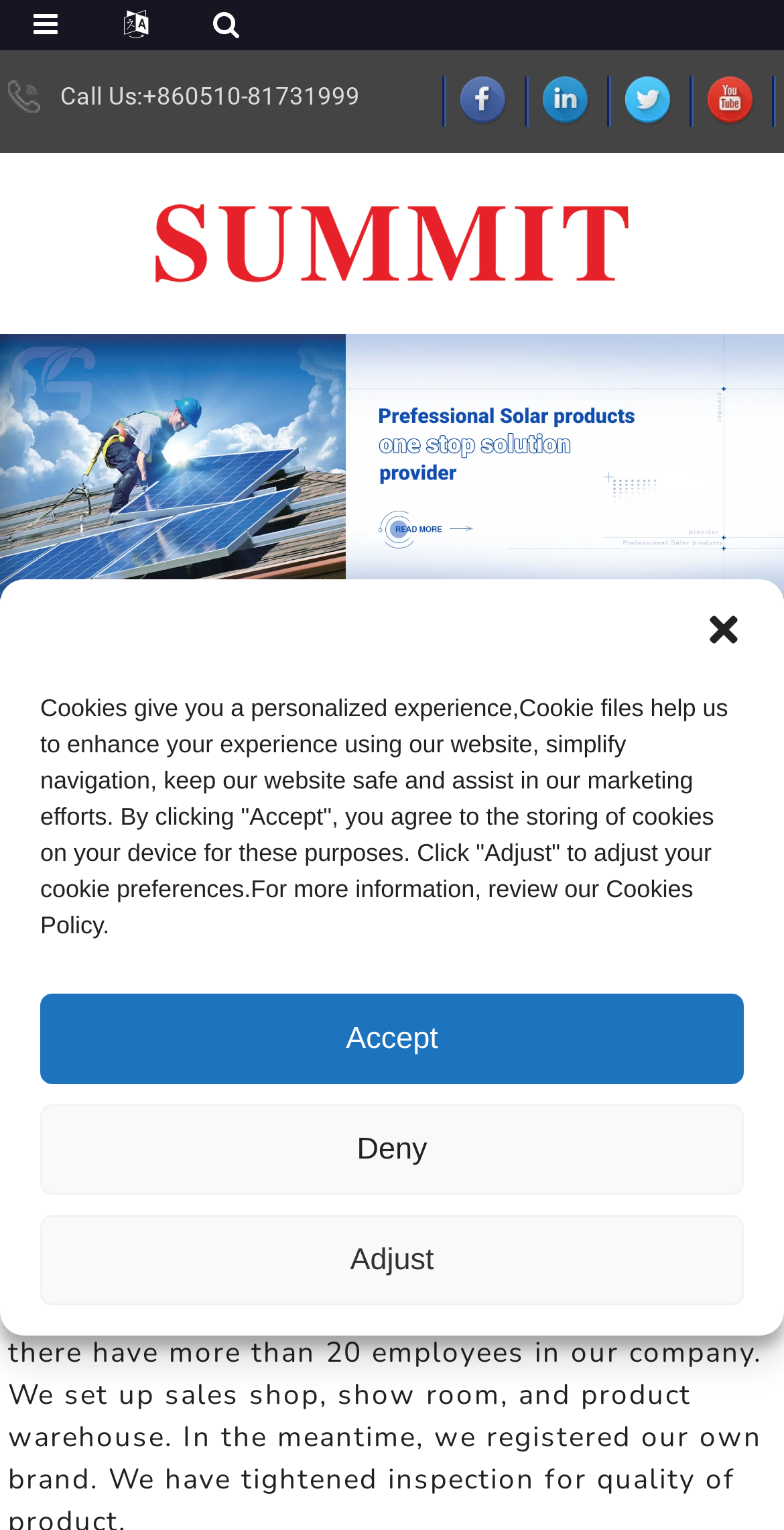What is the product category shown on the webpage?
Examine the webpage screenshot and provide an in-depth answer to the question.

The webpage has a heading that mentions '210 Module Frame - Factory, Suppliers, Manufacturers From China', indicating that the product category being showcased is 210 Module Frame.